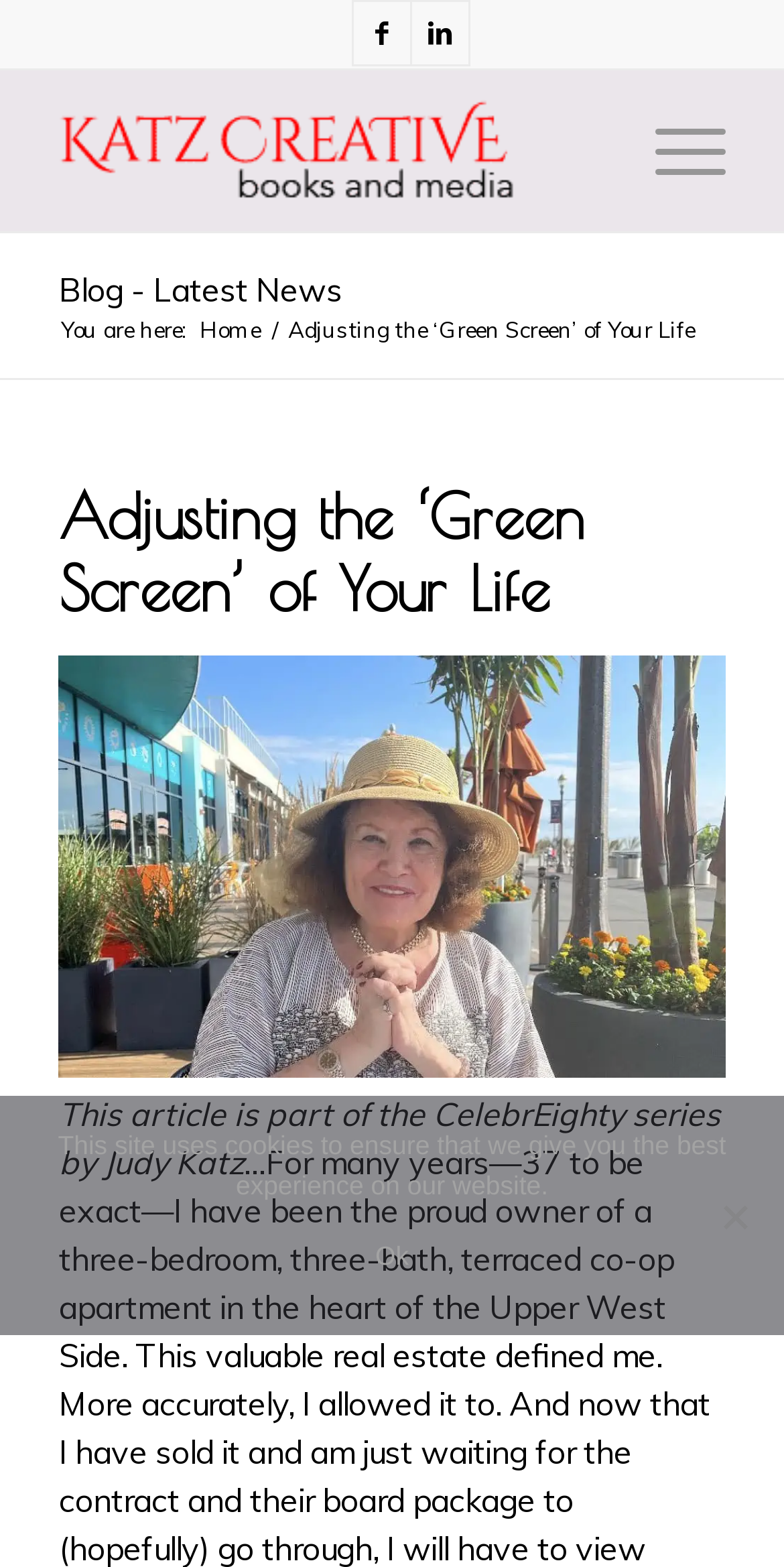What is the name of the author in the article?
Provide a detailed answer to the question, using the image to inform your response.

By looking at the webpage, I can see an image with the text 'This article is part of the CelebrEighty series by' followed by the author's name, which is Judy Katz.